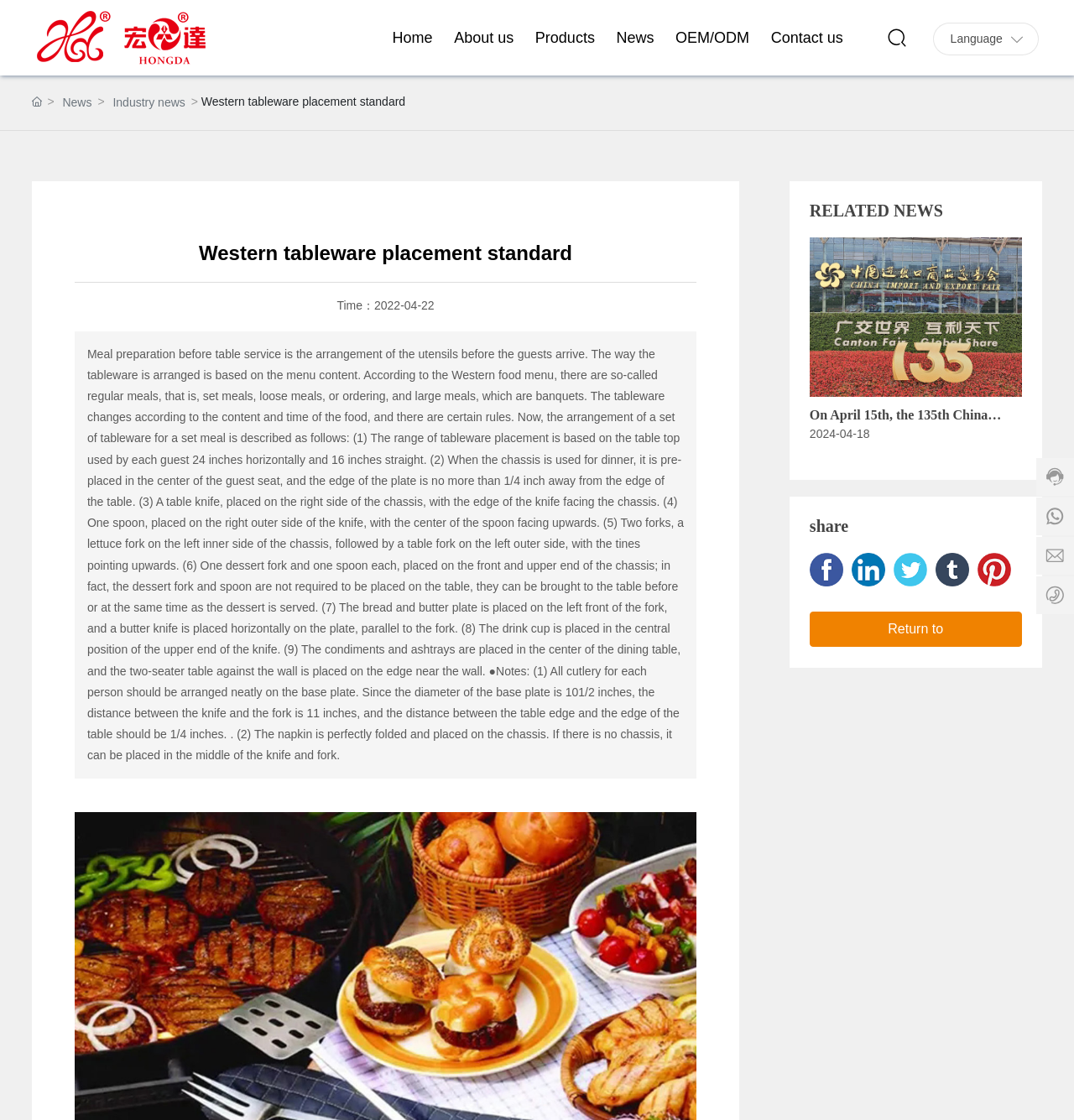What is the company name?
Using the picture, provide a one-word or short phrase answer.

Jieyang Hongda Stainless Steel Industrial Co.,Ltd